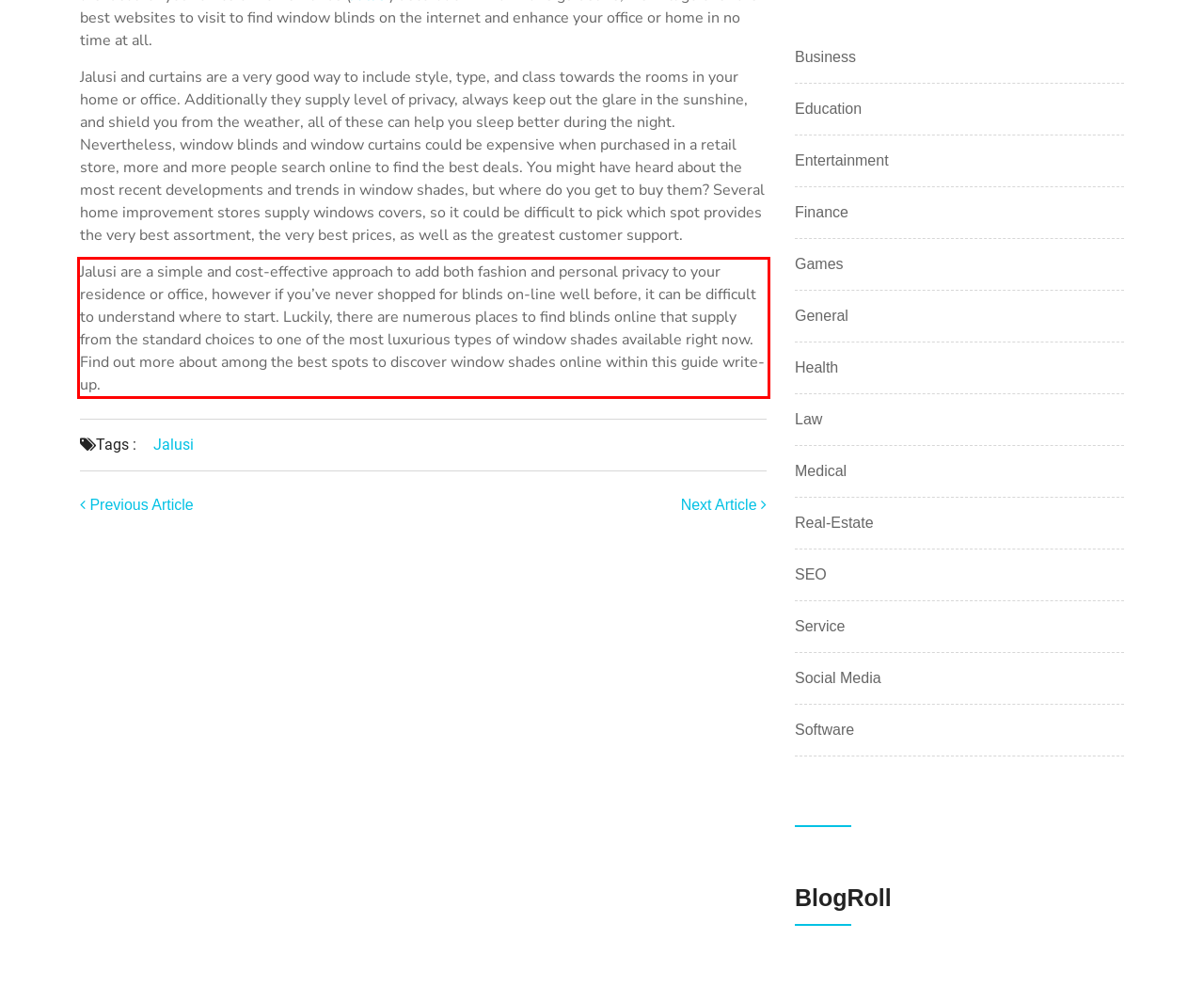Within the screenshot of a webpage, identify the red bounding box and perform OCR to capture the text content it contains.

Jalusi are a simple and cost-effective approach to add both fashion and personal privacy to your residence or office, however if you’ve never shopped for blinds on-line well before, it can be difficult to understand where to start. Luckily, there are numerous places to find blinds online that supply from the standard choices to one of the most luxurious types of window shades available right now. Find out more about among the best spots to discover window shades online within this guide write-up.